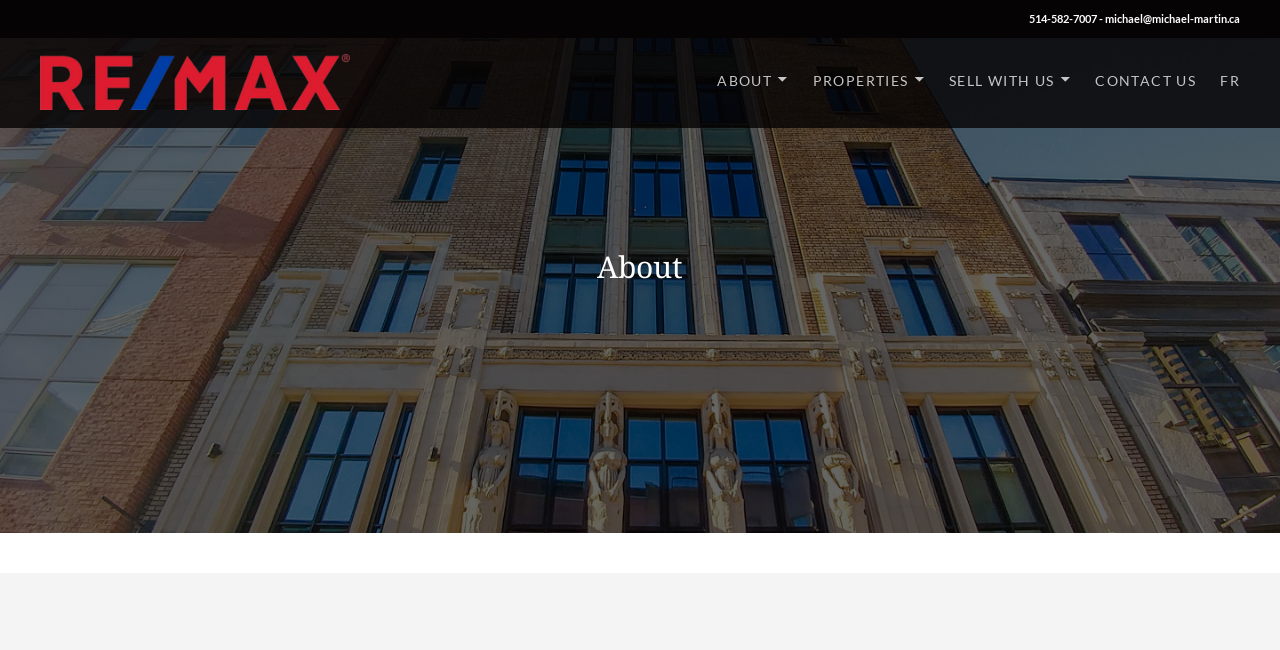What language option is available? Based on the screenshot, please respond with a single word or phrase.

FR